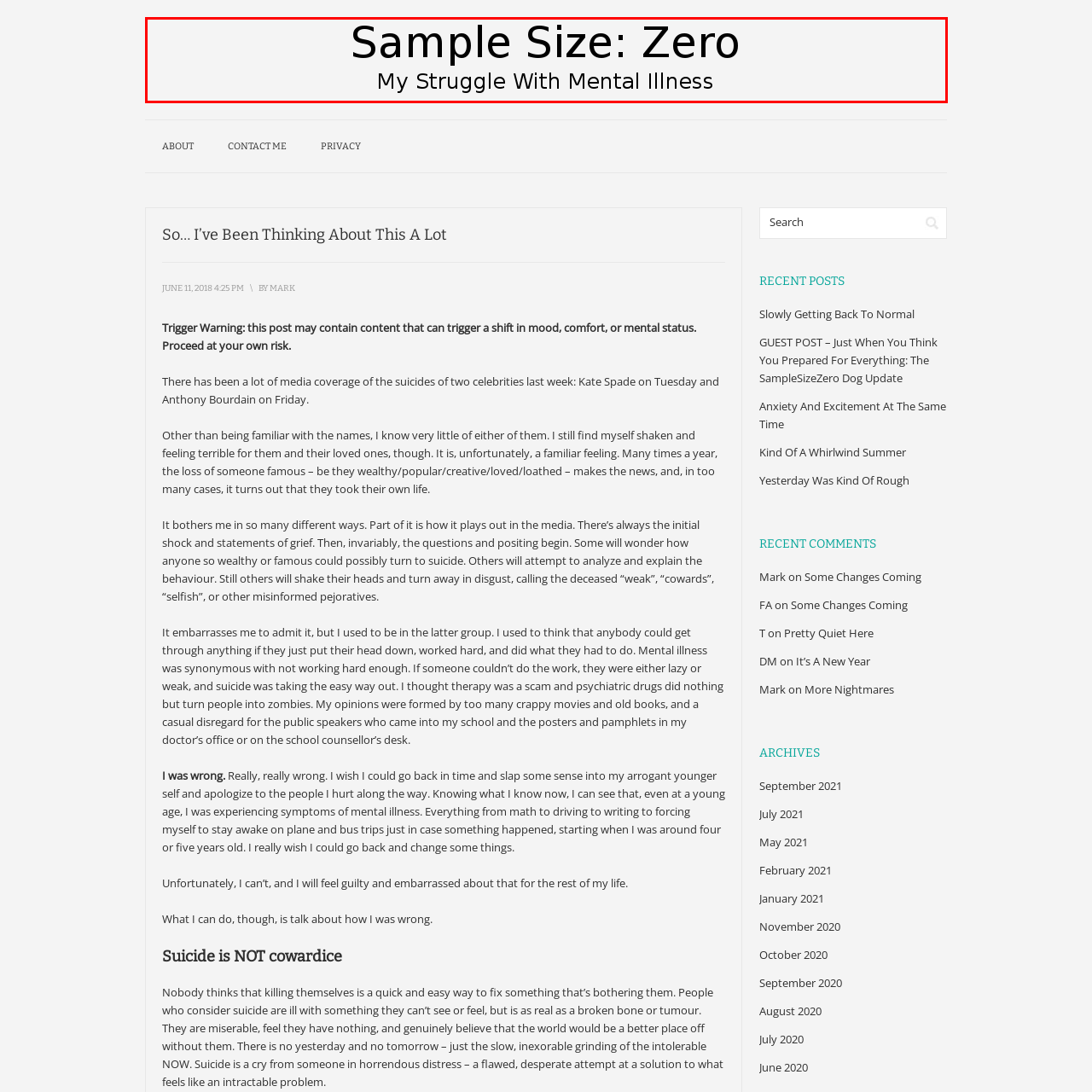Examine the area surrounded by the red box and describe it in detail.

The image features the title "Sample Size: Zero" prominently displayed at the center, accompanied by the subtitle "My Struggle With Mental Illness." The title is presented in a large, bold font, emphasizing the personal and significant nature of the content. The clean, minimalist design against a light background draws attention to the message, highlighting the author's reflections and experiences related to mental health. This image sets the tone for an insightful exploration of the complexities and challenges of living with mental illness, inviting readers to engage with the narrative that follows.